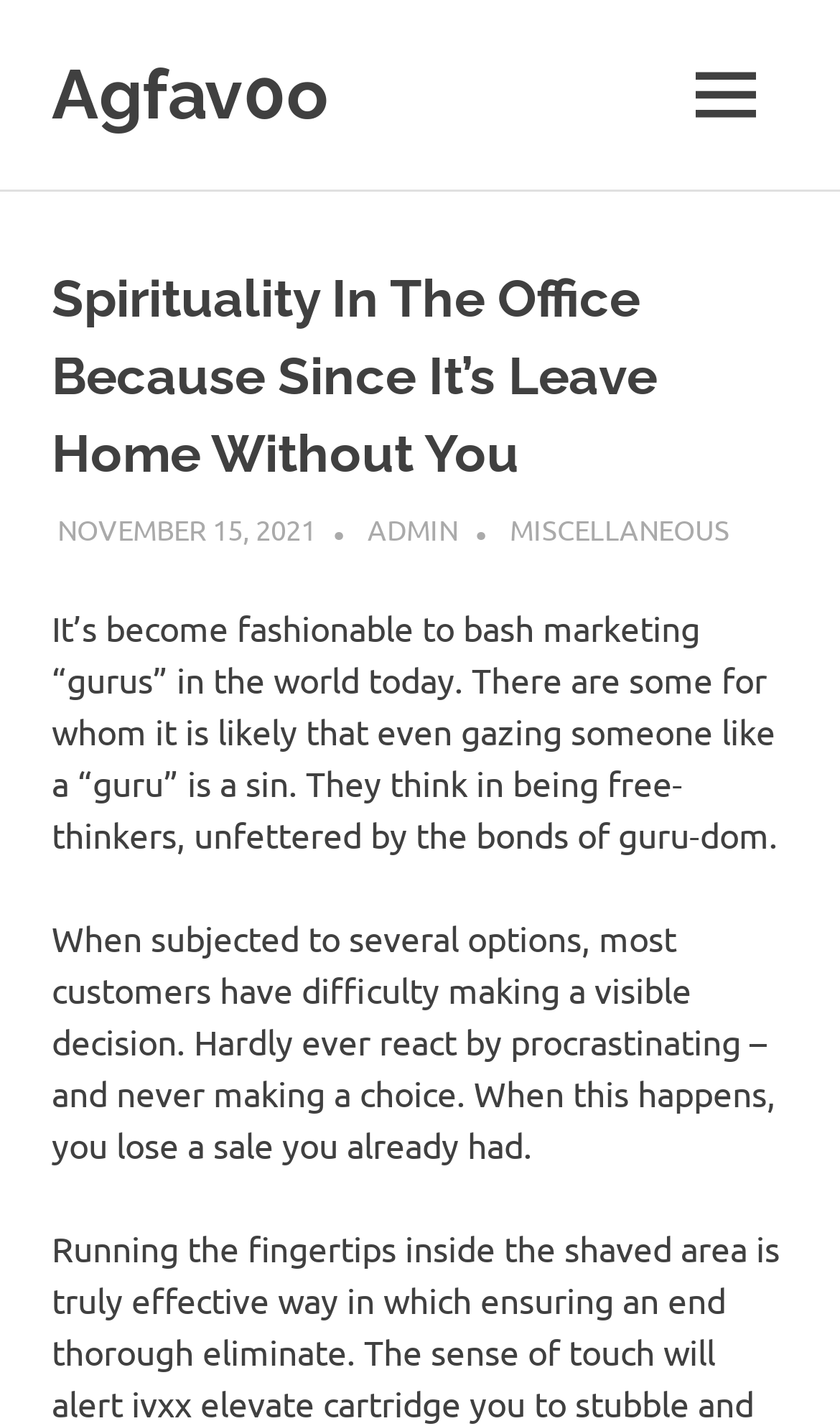Generate a thorough caption detailing the webpage content.

The webpage appears to be a blog post or article with a title "Spirituality In The Office Because Since It’s Leave Home Without You" at the top. Below the title, there is a menu button labeled "MENU" on the top right corner, which is not expanded. 

On the top left corner, there is a link to the author's profile, "Agfav0o". 

The main content of the webpage is divided into two sections. The first section is a header area that spans across the top of the page, containing the title of the article, the date "NOVEMBER 15, 2021", and links to the author's profile "ADMIN" and a category "MISCELLANEOUS". 

The second section is the article content, which consists of two paragraphs of text. The first paragraph discusses the trend of criticizing marketing "gurus", while the second paragraph talks about the difficulty customers face when presented with multiple options, leading to procrastination and lost sales.